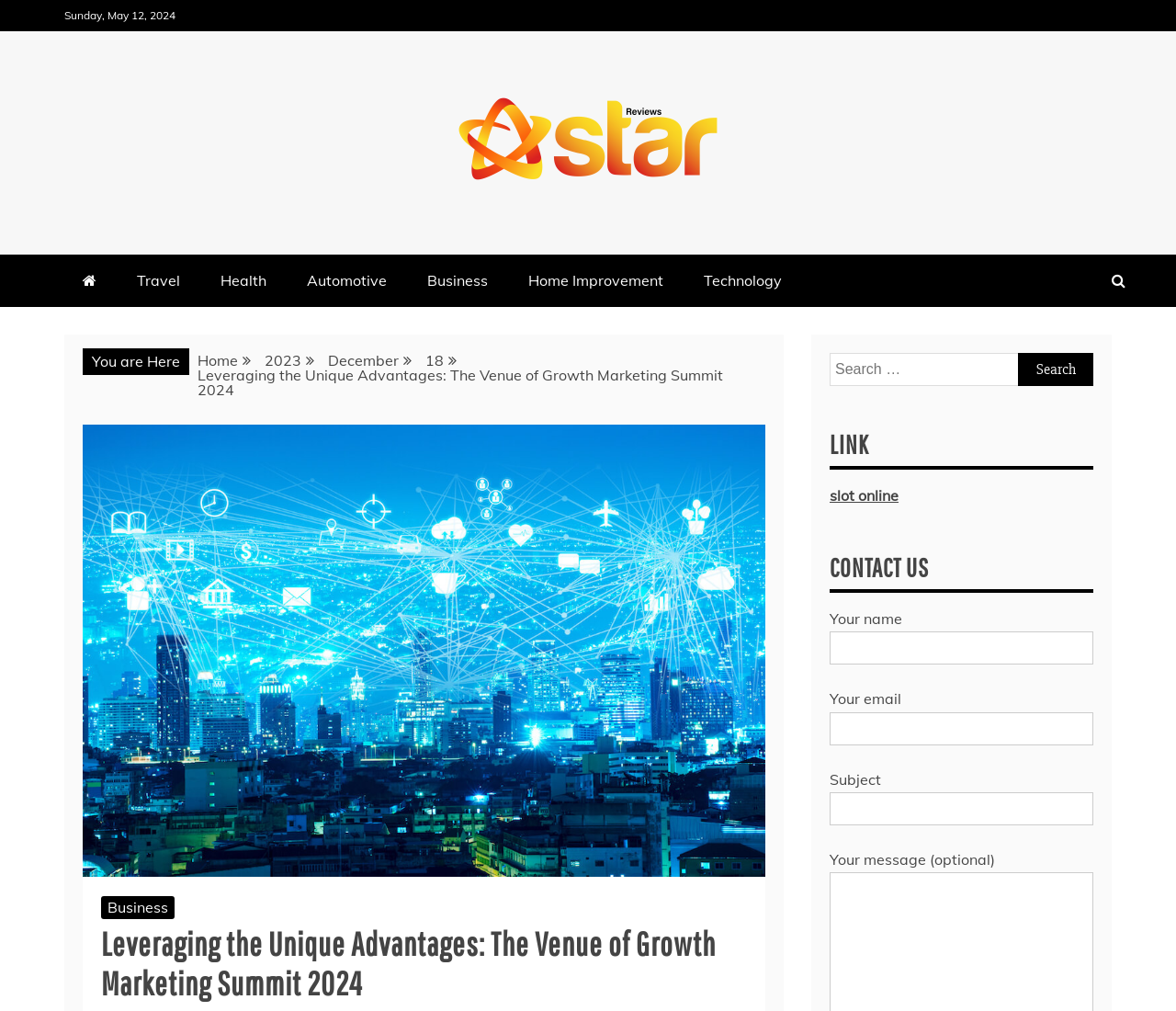Identify the bounding box coordinates of the area that should be clicked in order to complete the given instruction: "Search for something". The bounding box coordinates should be four float numbers between 0 and 1, i.e., [left, top, right, bottom].

[0.705, 0.349, 0.93, 0.382]